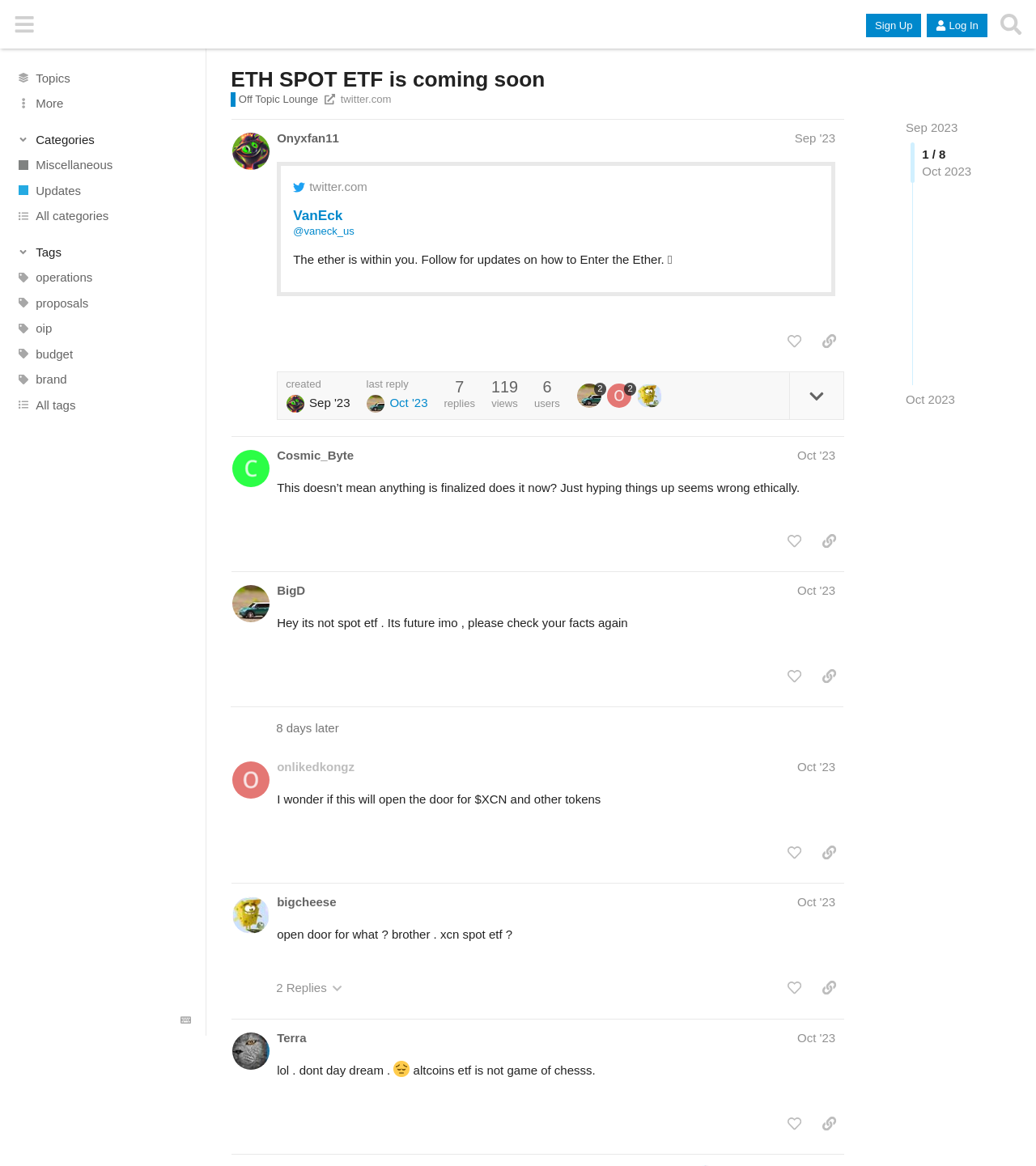How many users are involved in the first post?
Look at the image and answer with only one word or phrase.

3